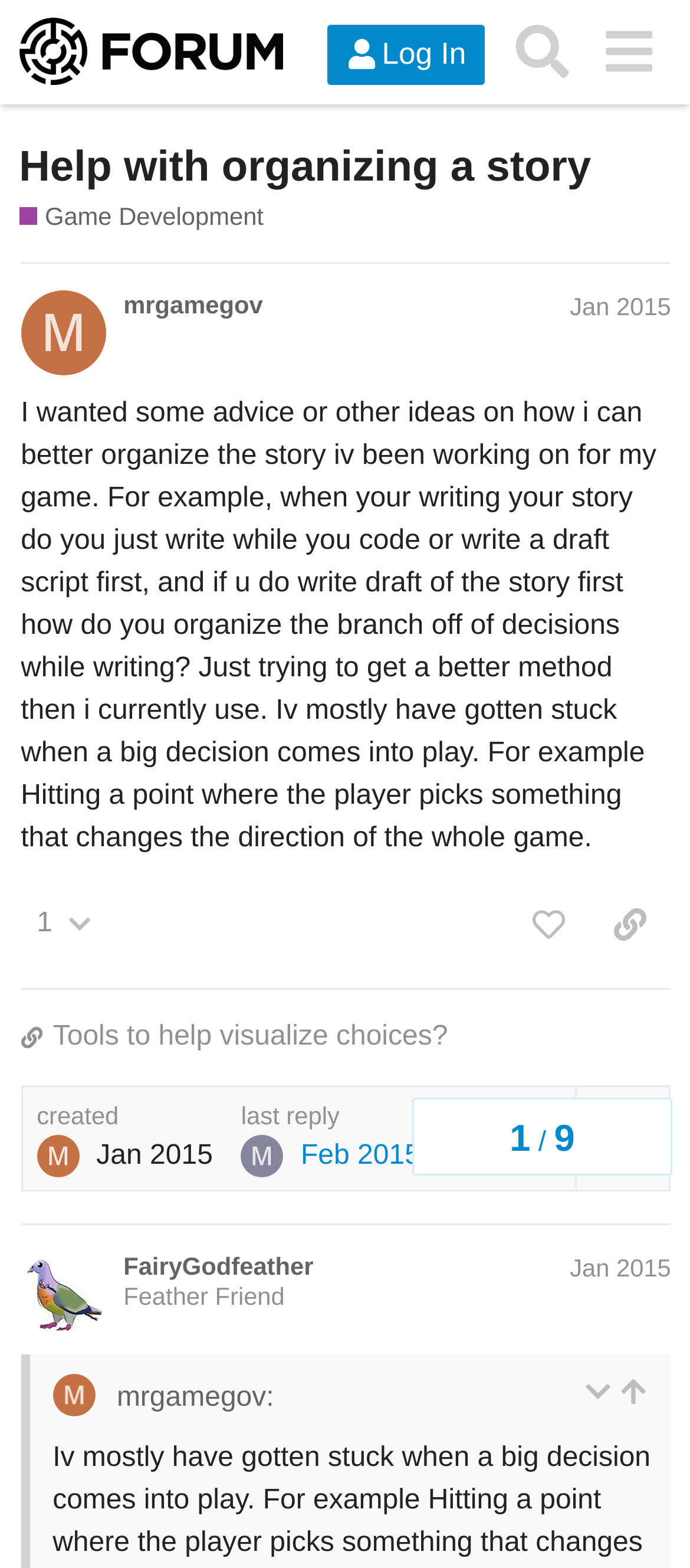Please give the bounding box coordinates of the area that should be clicked to fulfill the following instruction: "Expand the quoted post". The coordinates should be in the format of four float numbers from 0 to 1, i.e., [left, top, right, bottom].

[0.845, 0.879, 0.886, 0.899]